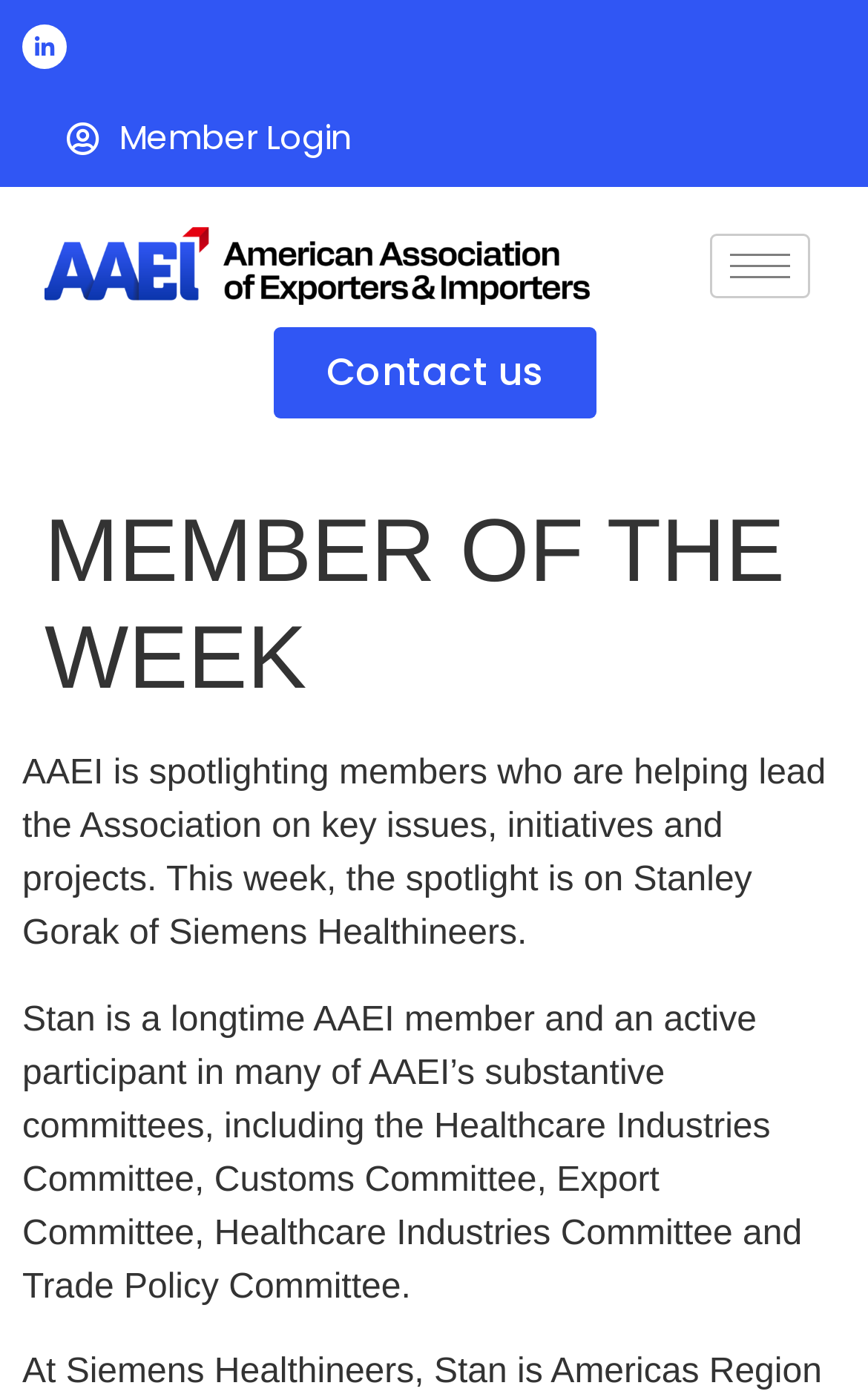What is the purpose of AAEI?
Based on the content of the image, thoroughly explain and answer the question.

I inferred the answer by reading the static text that describes AAEI, which mentions 'AAEI is spotlighting members who are helping lead the Association on key issues, initiatives and projects.'